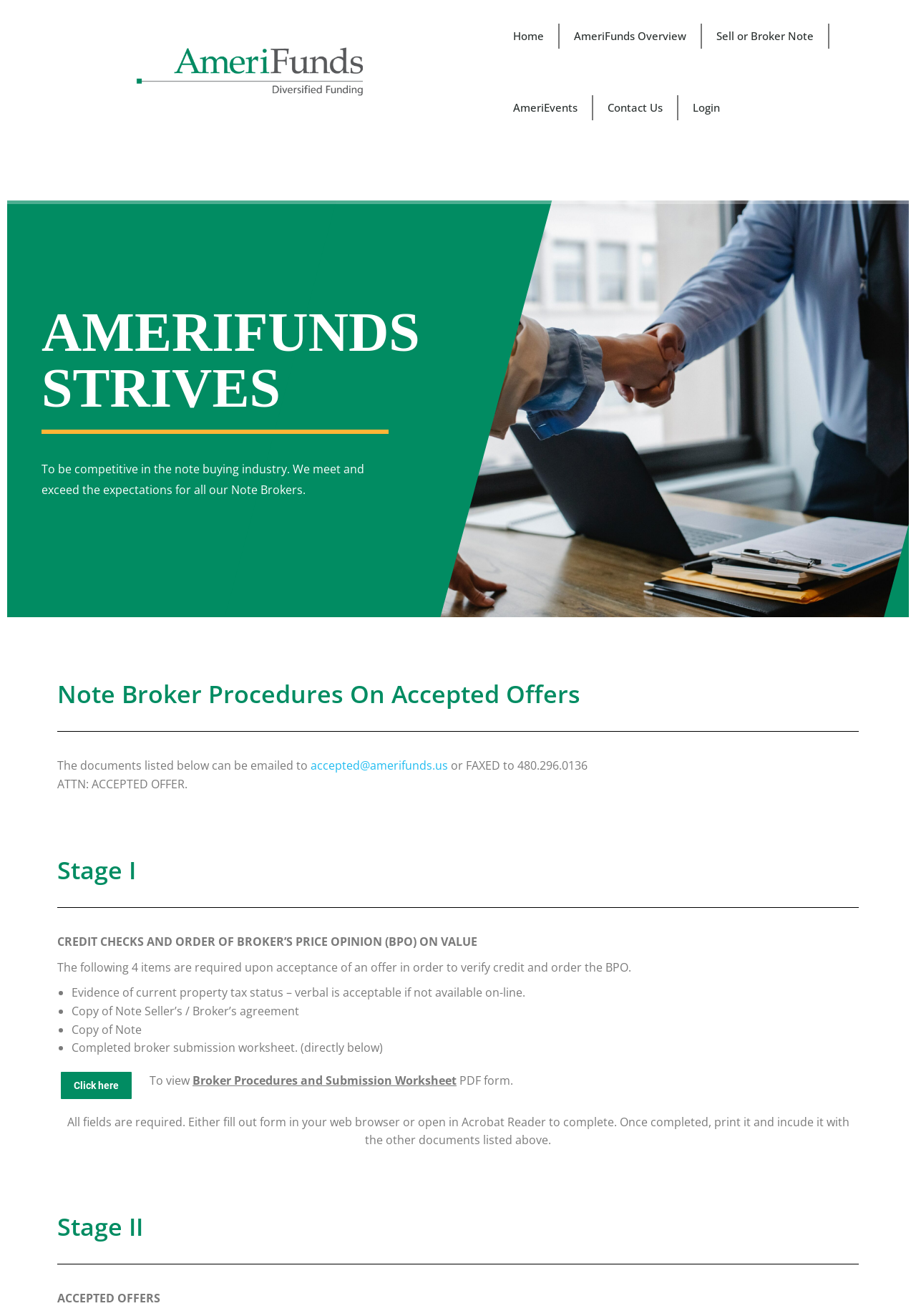Indicate the bounding box coordinates of the element that needs to be clicked to satisfy the following instruction: "Go to Top". The coordinates should be four float numbers between 0 and 1, i.e., [left, top, right, bottom].

[0.961, 0.669, 0.992, 0.691]